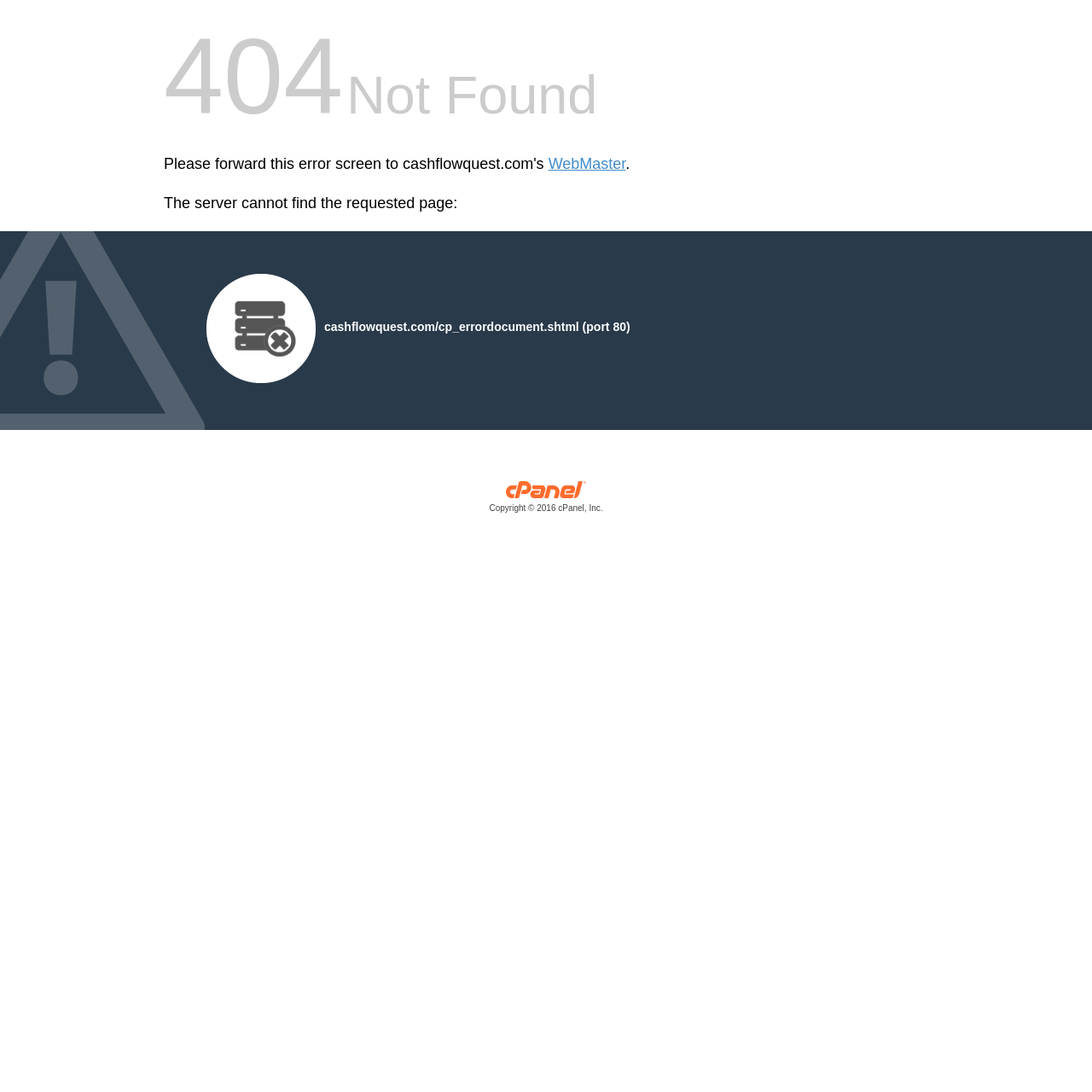Please use the details from the image to answer the following question comprehensively:
What is the error message on this page?

I found this error message by looking at the StaticText element with the text 'The server cannot find the requested page:' at coordinates [0.15, 0.178, 0.419, 0.194]. This text is likely an error message because it is a prominent element on the page and describes a problem with the server.